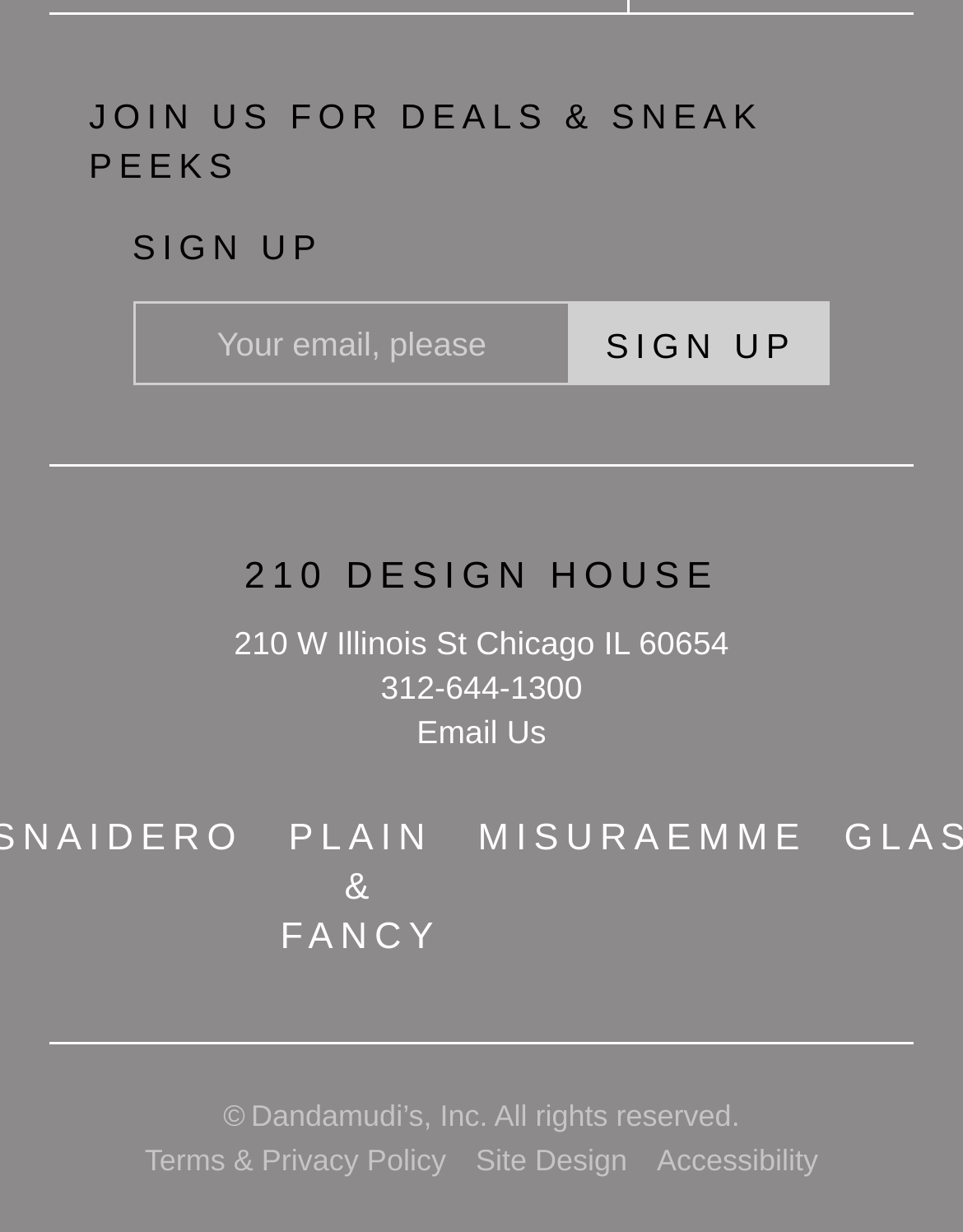Extract the bounding box coordinates for the HTML element that matches this description: "name="input_1" placeholder="Your email, please"". The coordinates should be four float numbers between 0 and 1, i.e., [left, top, right, bottom].

[0.137, 0.245, 0.593, 0.313]